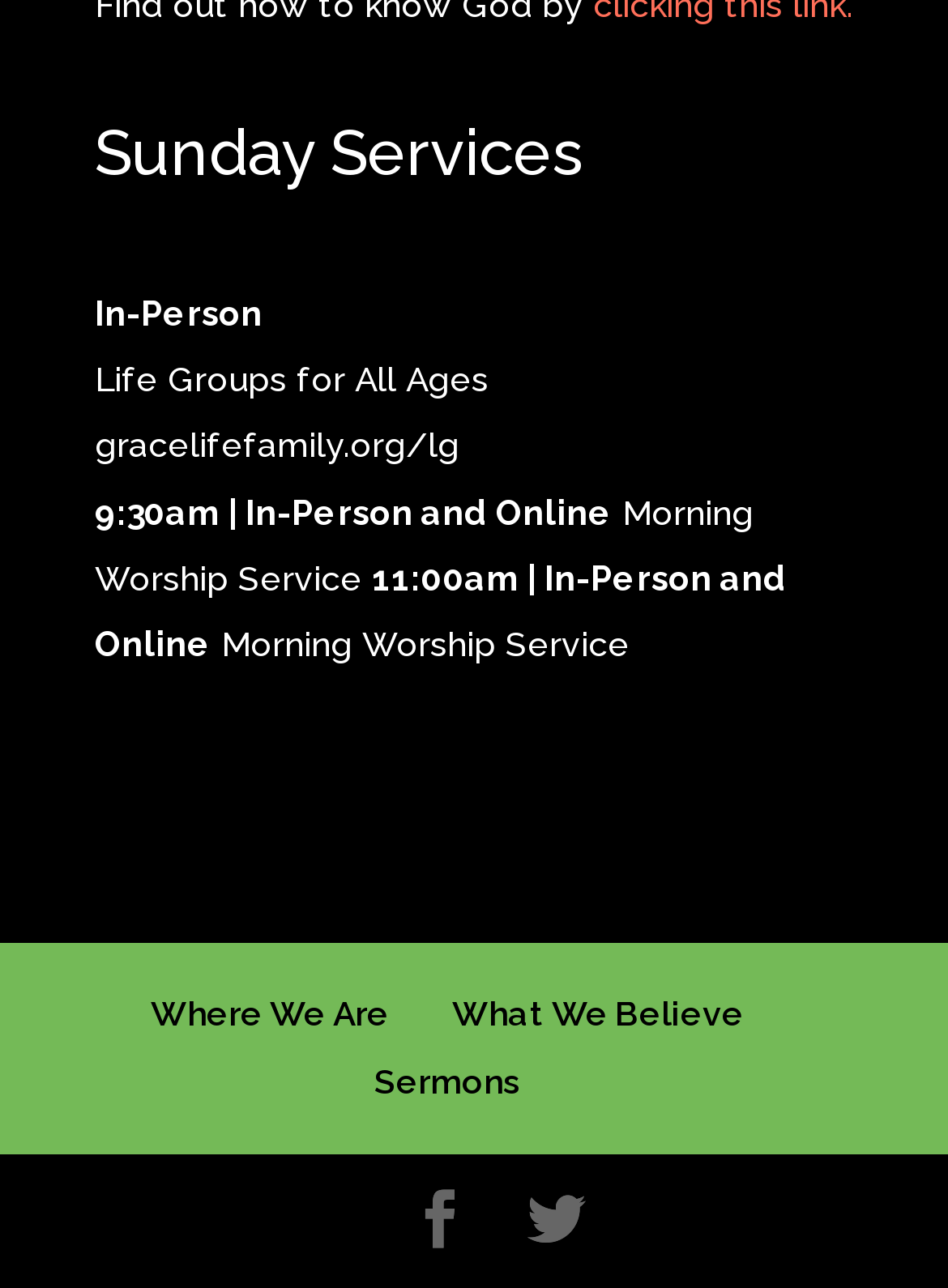Identify the bounding box for the UI element specified in this description: "Twitter". The coordinates must be four float numbers between 0 and 1, formatted as [left, top, right, bottom].

[0.556, 0.924, 0.618, 0.975]